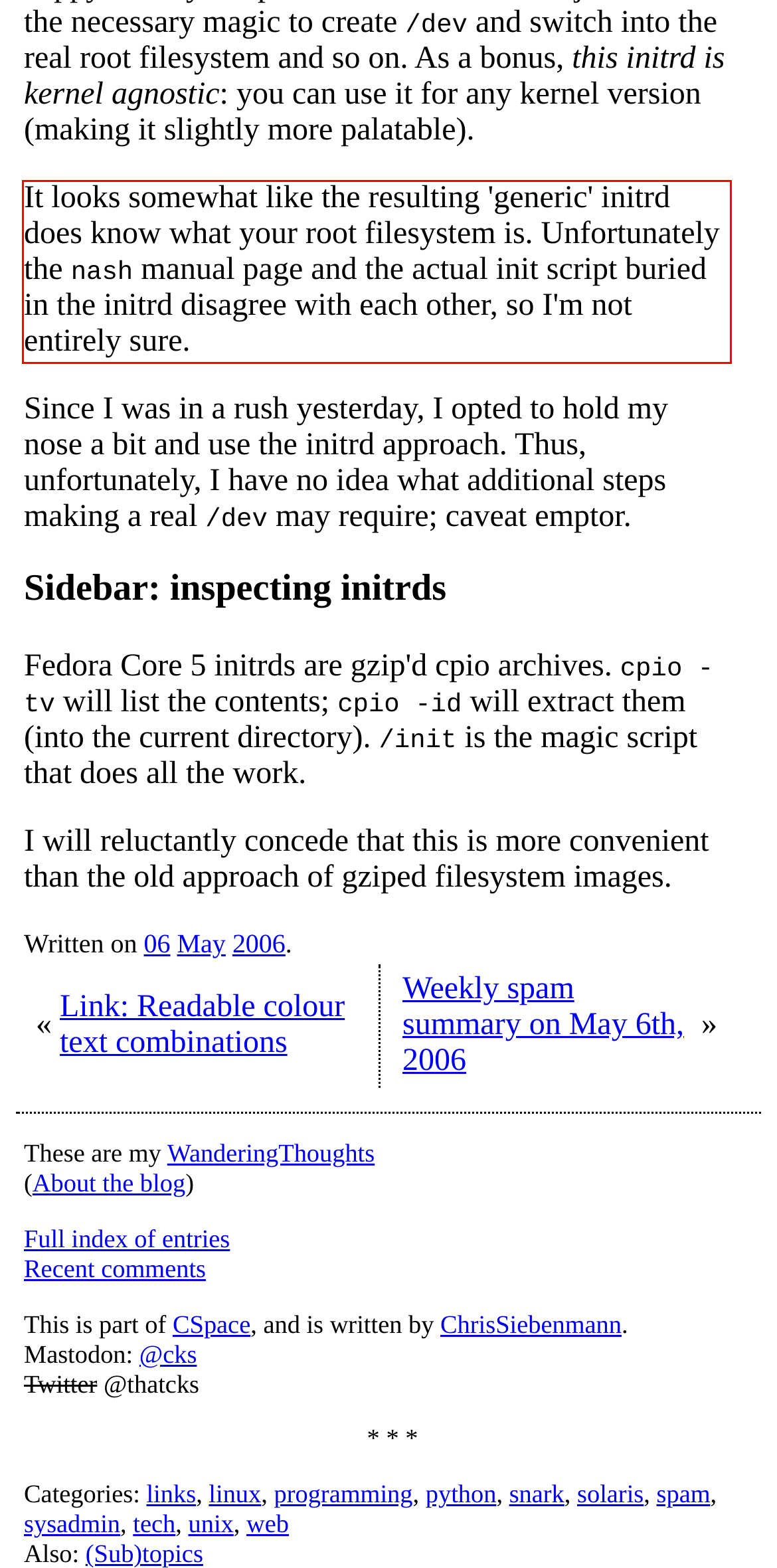Perform OCR on the text inside the red-bordered box in the provided screenshot and output the content.

It looks somewhat like the resulting 'generic' initrd does know what your root filesystem is. Unfortunately the nash manual page and the actual init script buried in the initrd disagree with each other, so I'm not entirely sure.